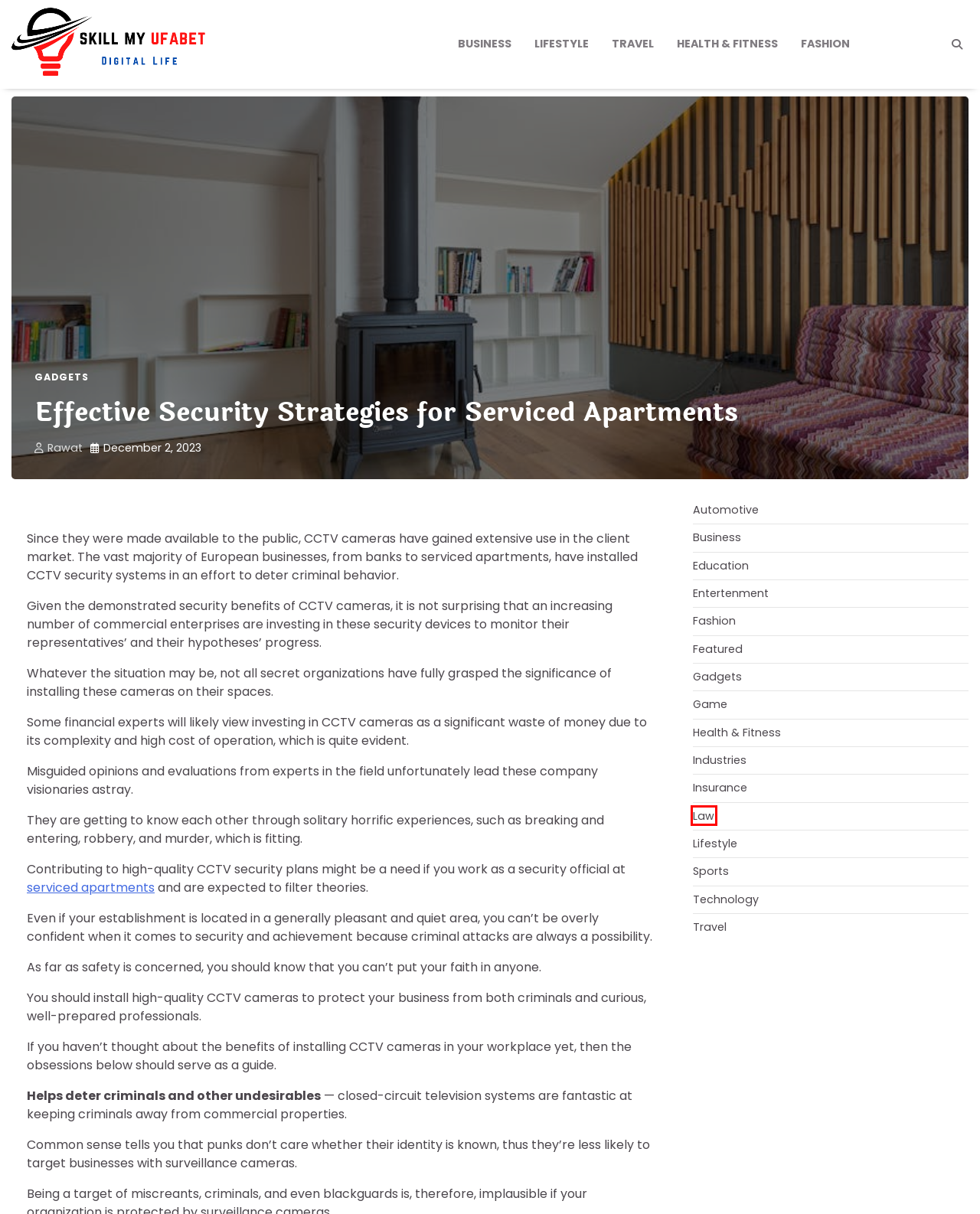After examining the screenshot of a webpage with a red bounding box, choose the most accurate webpage description that corresponds to the new page after clicking the element inside the red box. Here are the candidates:
A. Rawat – Skill My Ufabet
B. Fashion – Skill My Ufabet
C. Education – Skill My Ufabet
D. Automotive – Skill My Ufabet
E. Skill My Ufabet
F. Sports – Skill My Ufabet
G. Health & Fitness – Skill My Ufabet
H. Law – Skill My Ufabet

H